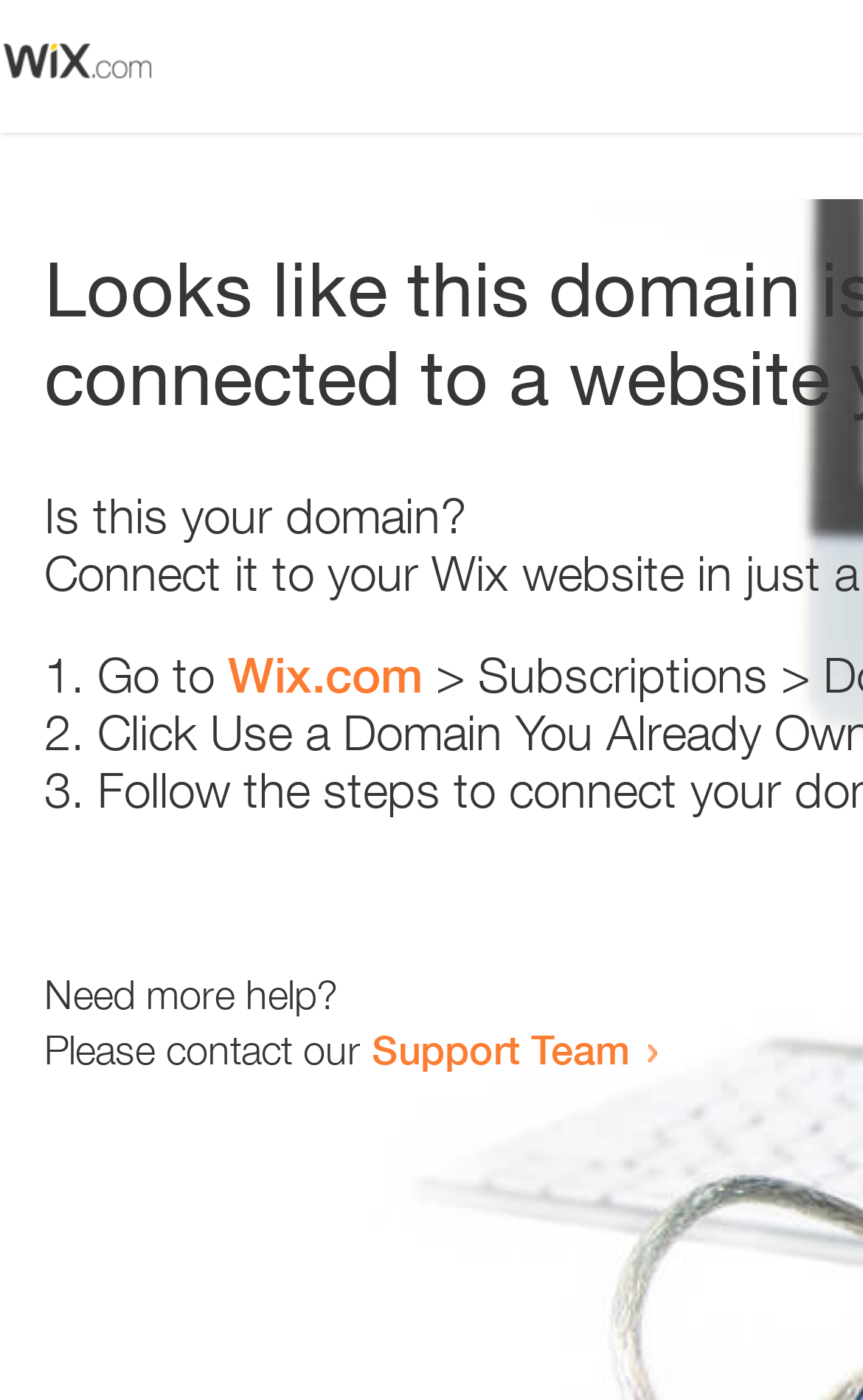Calculate the bounding box coordinates of the UI element given the description: "ReaxPro".

None